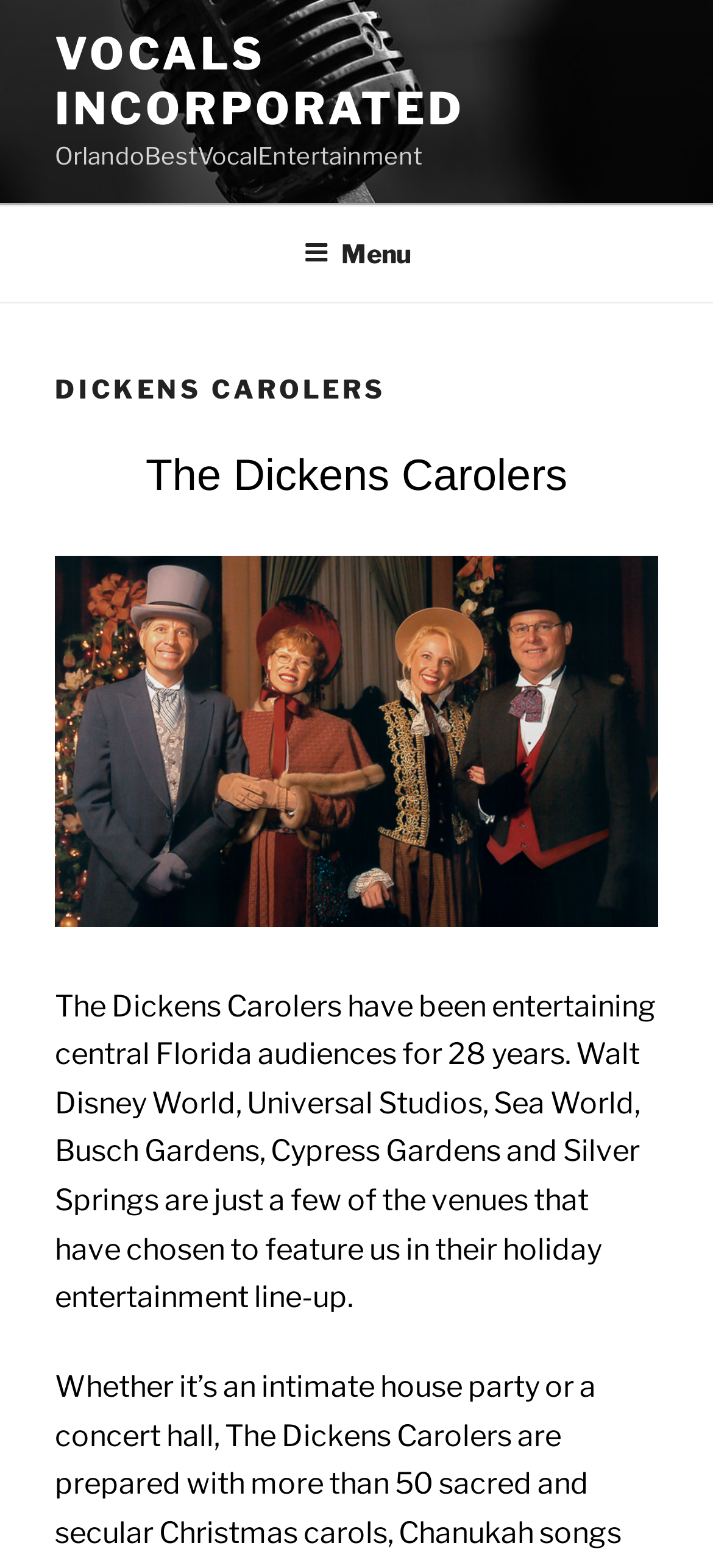Locate the bounding box of the UI element described in the following text: "Menu".

[0.388, 0.132, 0.612, 0.19]